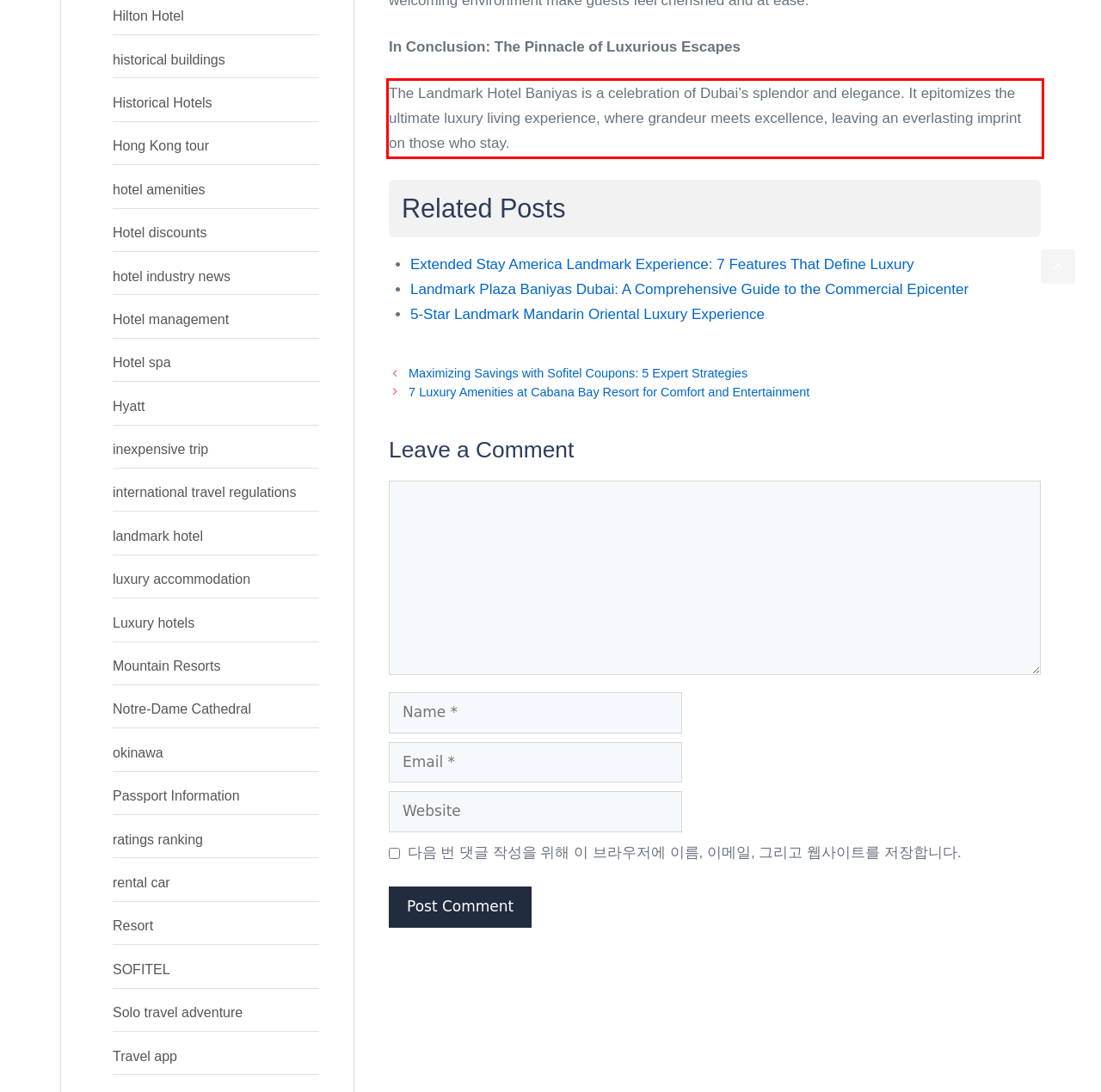You are given a screenshot showing a webpage with a red bounding box. Perform OCR to capture the text within the red bounding box.

The Landmark Hotel Baniyas is a celebration of Dubai’s splendor and elegance. It epitomizes the ultimate luxury living experience, where grandeur meets excellence, leaving an everlasting imprint on those who stay.